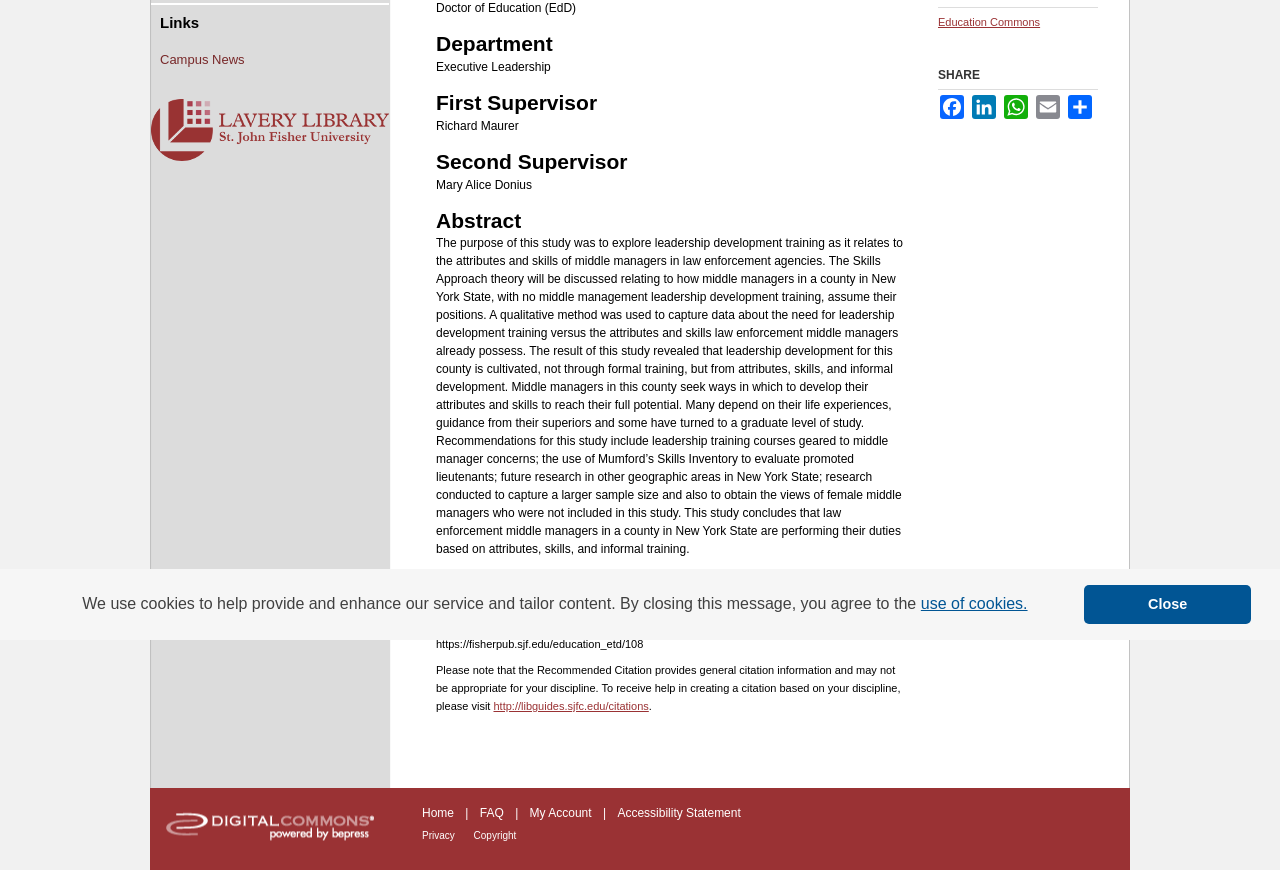Determine the bounding box for the described UI element: "Accessibility Statement".

[0.482, 0.927, 0.579, 0.943]